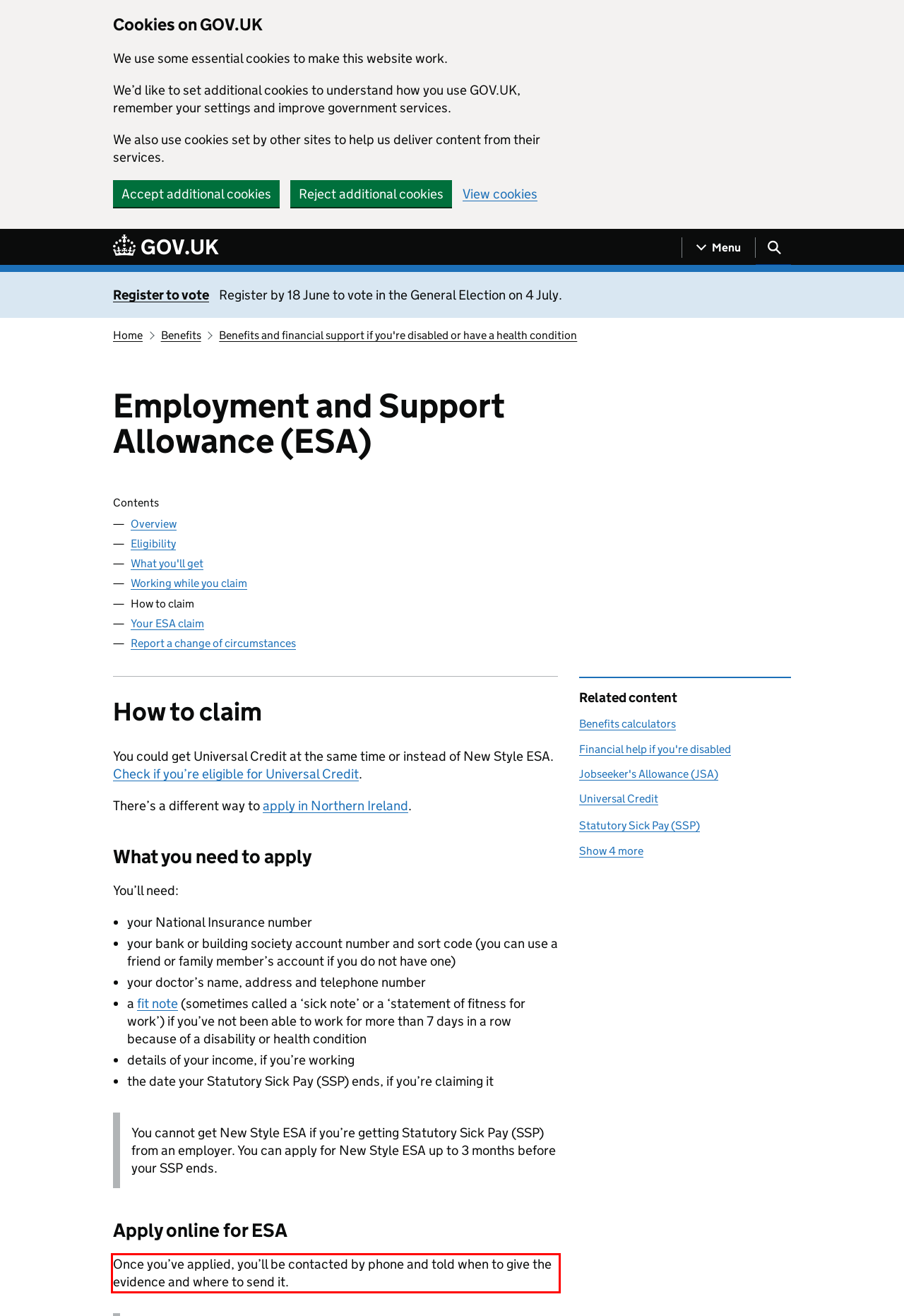Using the provided screenshot of a webpage, recognize the text inside the red rectangle bounding box by performing OCR.

Once you’ve applied, you’ll be contacted by phone and told when to give the evidence and where to send it.